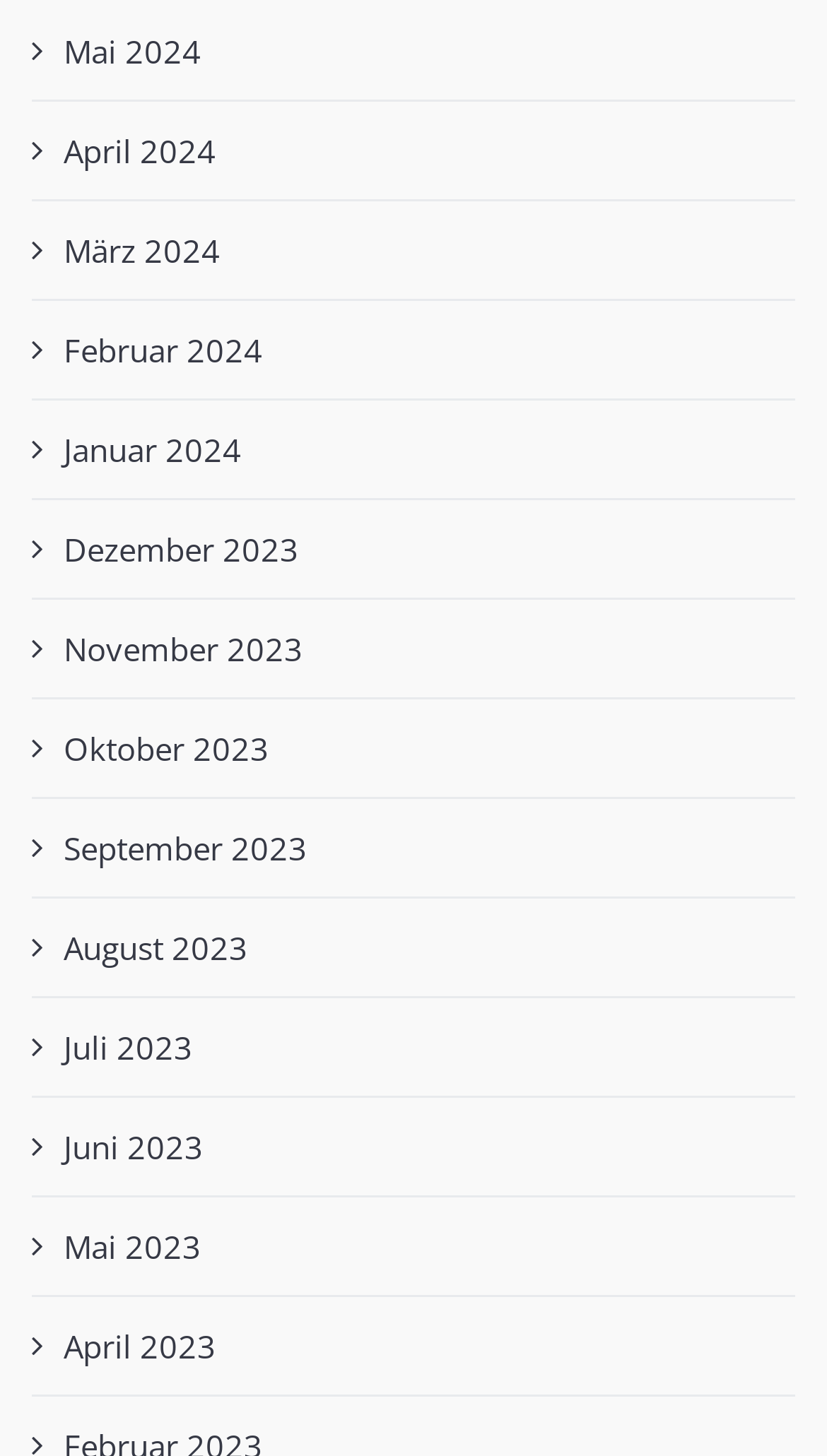Please determine the bounding box coordinates for the element with the description: "Oktober 2023".

[0.077, 0.495, 0.326, 0.533]